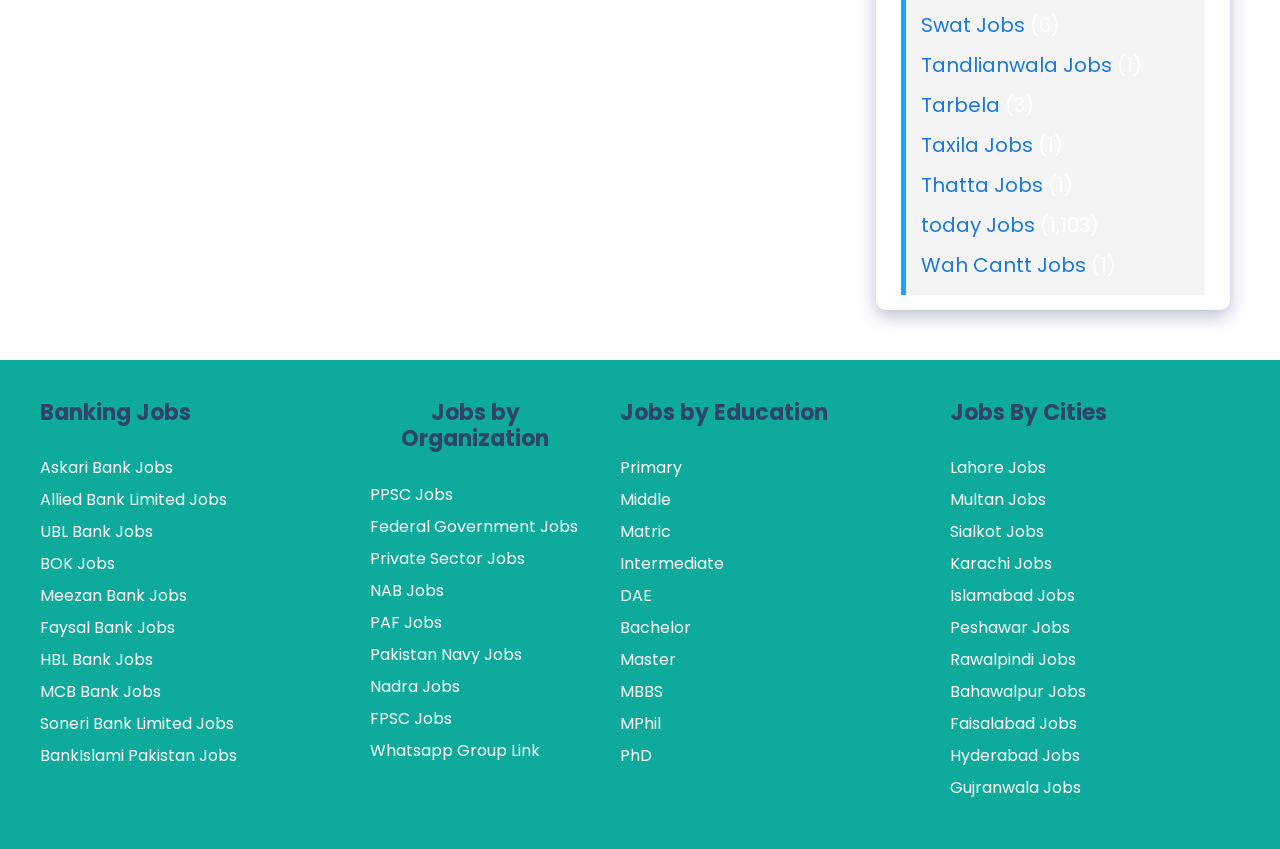How many cities are listed for job filtering?
From the screenshot, provide a brief answer in one word or phrase.

12